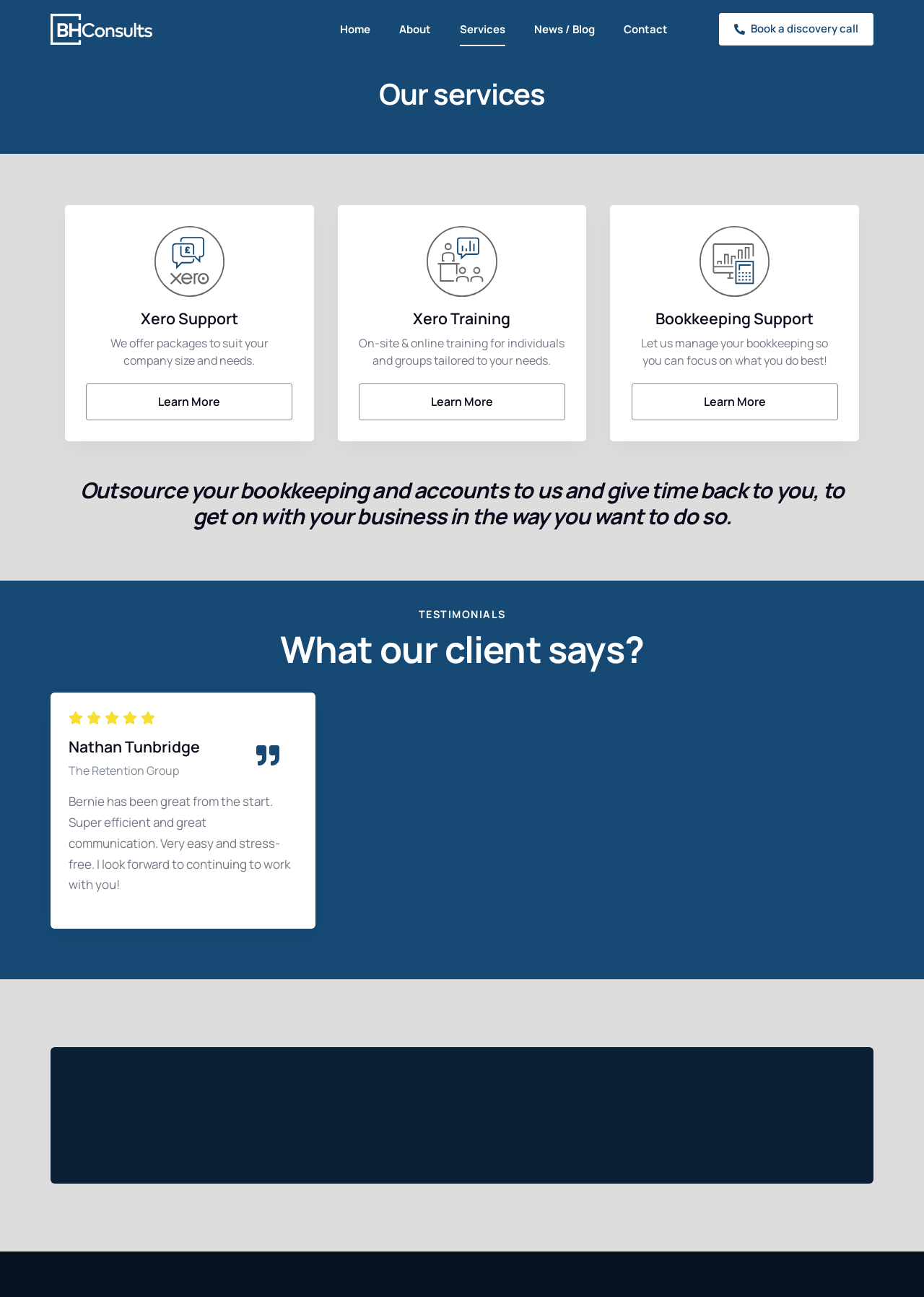Can you find the bounding box coordinates of the area I should click to execute the following instruction: "Book a discovery call"?

[0.778, 0.01, 0.945, 0.035]